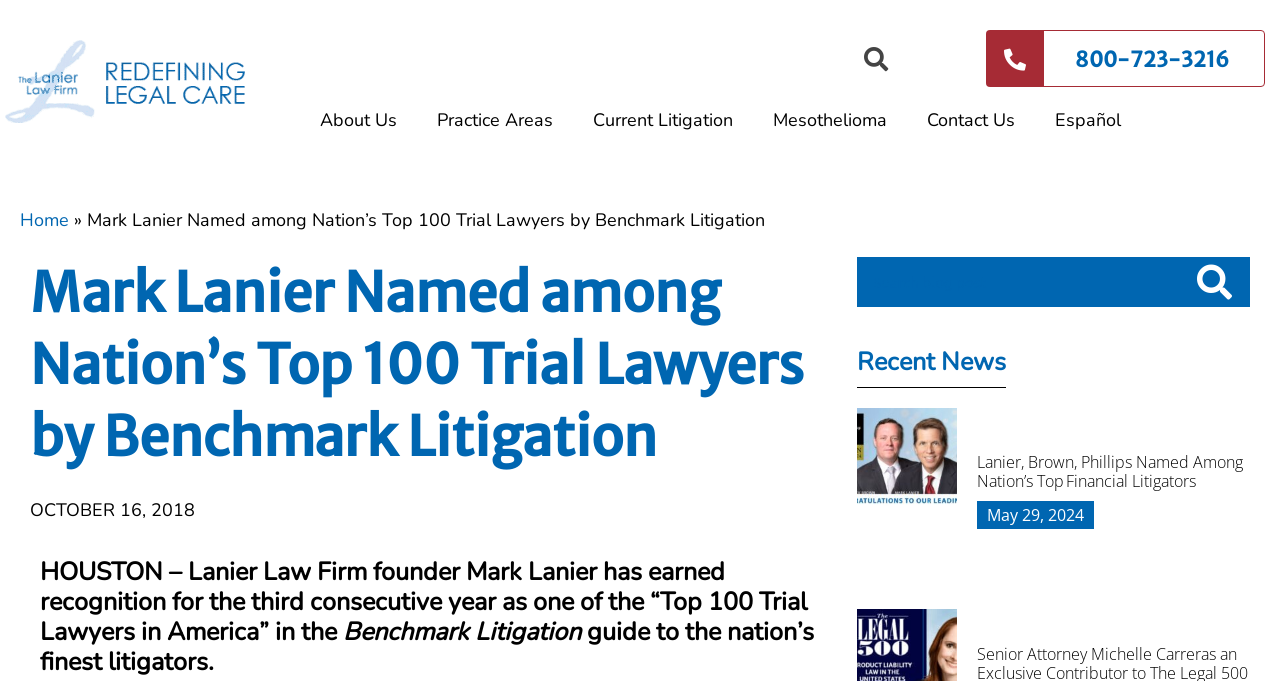What is the phone number on the top right?
Examine the image closely and answer the question with as much detail as possible.

I found the phone number by looking at the top right section of the webpage, where I saw a link with the text '800-723-3216'.